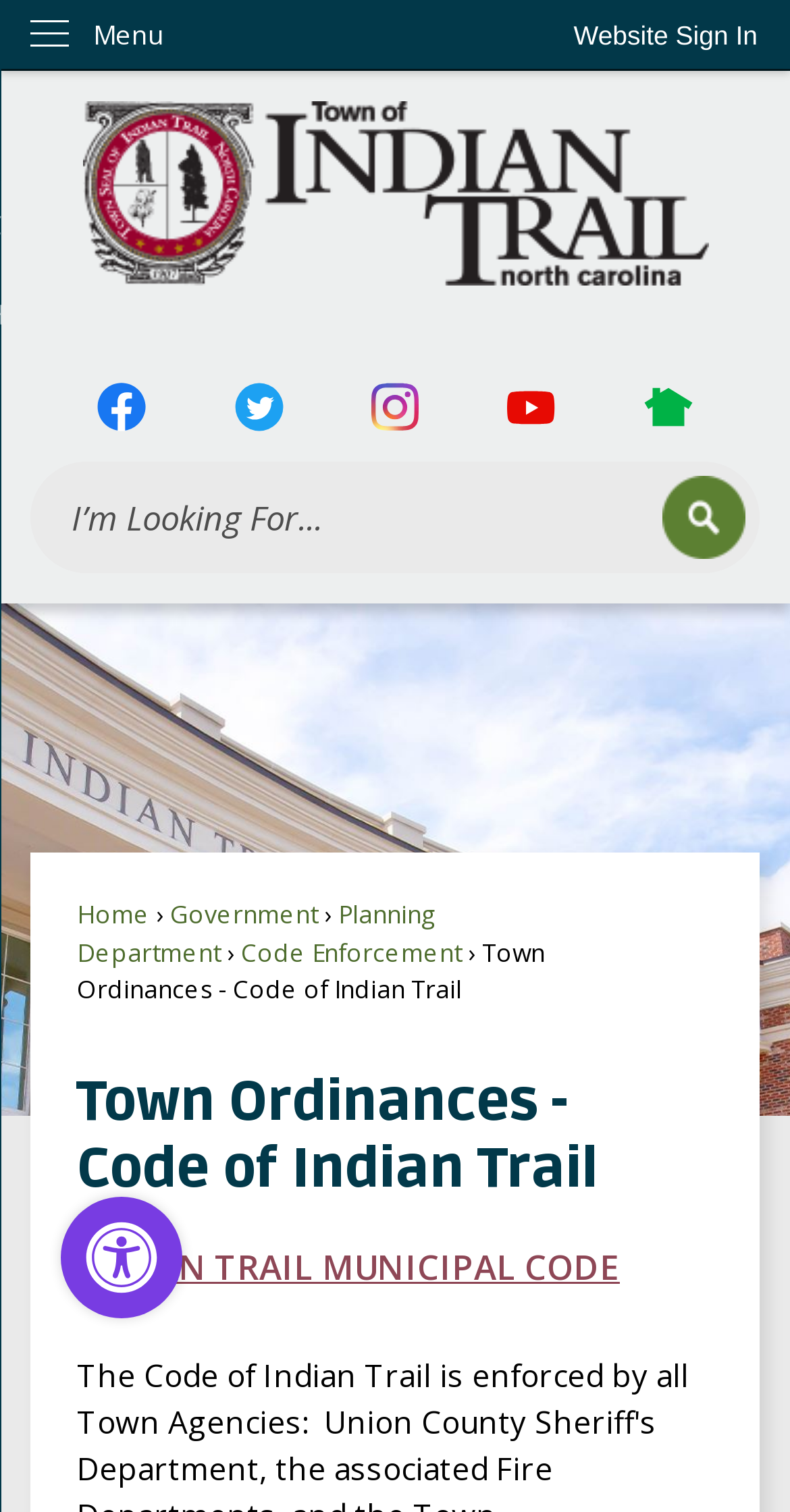Summarize the webpage with intricate details.

The webpage is about the Town of Indian Trail's ordinances, with a focus on protecting the safety of its residents. At the top left corner, there is a "Skip to Main Content" link, followed by a "Website Sign In" button at the top right corner. Below the sign-in button, there is a menu with a "Menu" label.

The main content area is divided into two sections. On the left side, there is a navigation menu with links to "Home", "Government", "Planning Department", and "Code Enforcement". Below the navigation menu, there is a heading that reads "Town Ordinances - Code of Indian Trail".

On the right side, there is a search region with a search box and a "Go to Site Search" button. Above the search region, there are social media links to Facebook, Twitter, Instagram, YouTube, and Nextdoor, each with an accompanying image.

In the main content area, there is a heading that reads "Town Ordinances - Code of Indian Trail" followed by a subheading that reads "INDIAN TRAIL MUNICIPAL CODE Opens in new window". The subheading is a link that opens in a new window.

At the bottom of the page, there is a "PageAssist" button that allows users to discover their personalization options. The button is accompanied by an image labeled "PageAssist Personalization Options".